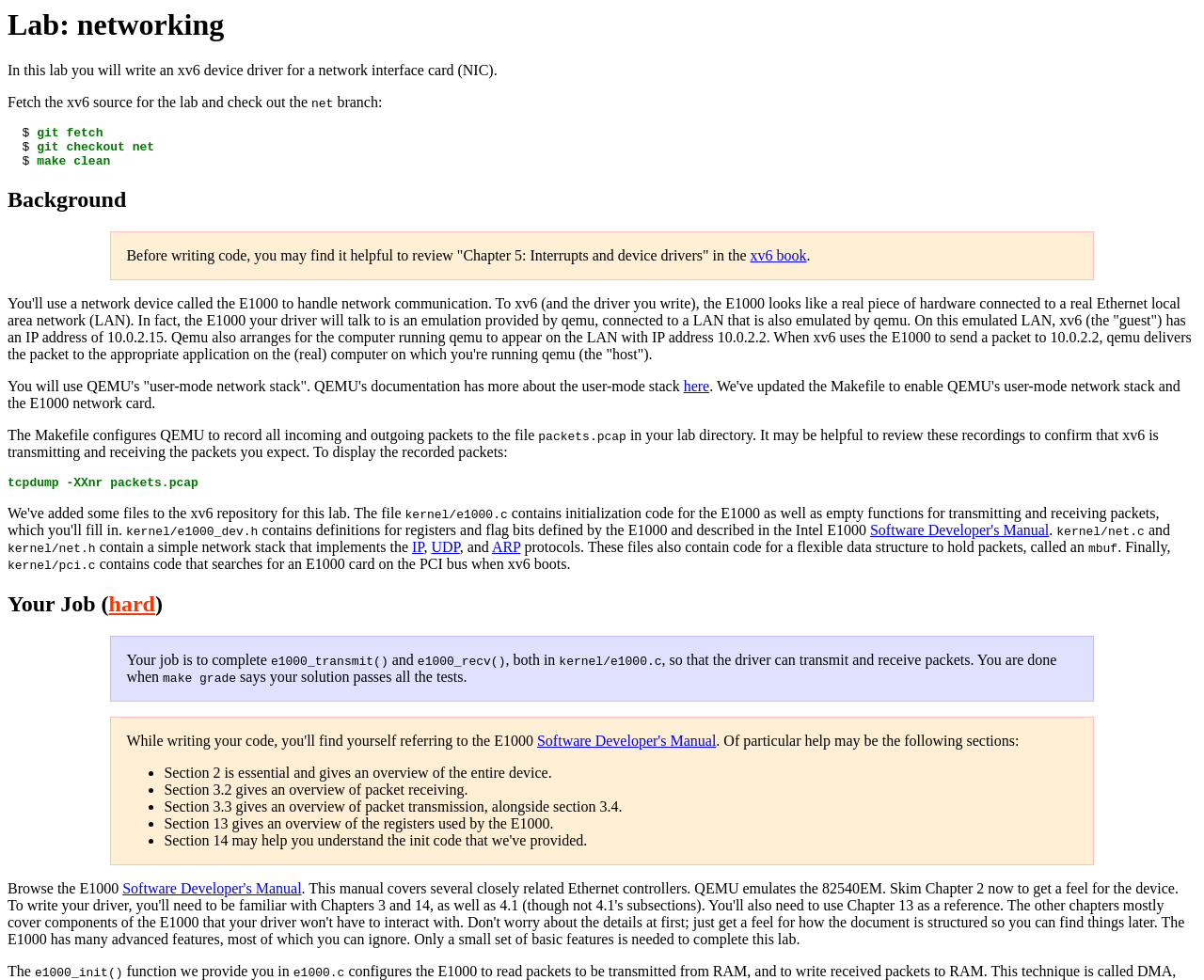Find the bounding box coordinates of the element's region that should be clicked in order to follow the given instruction: "Click the 'hard' link". The coordinates should consist of four float numbers between 0 and 1, i.e., [left, top, right, bottom].

[0.09, 0.604, 0.129, 0.629]